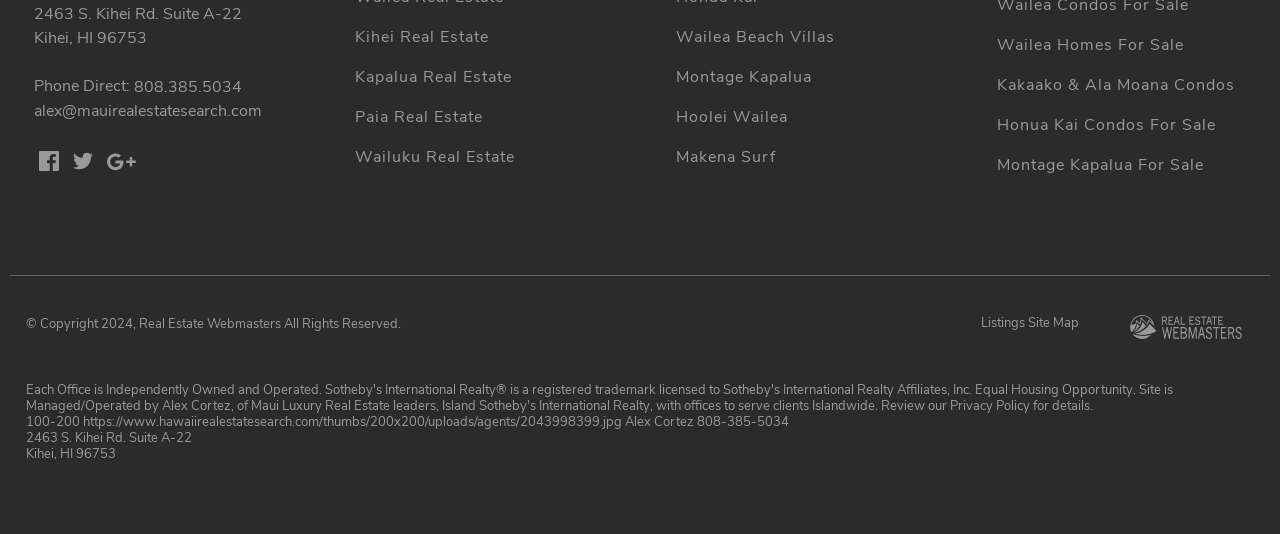Bounding box coordinates are given in the format (top-left x, top-left y, bottom-right x, bottom-right y). All values should be floating point numbers between 0 and 1. Provide the bounding box coordinate for the UI element described as: Listings Site Map

[0.748, 0.561, 0.861, 0.648]